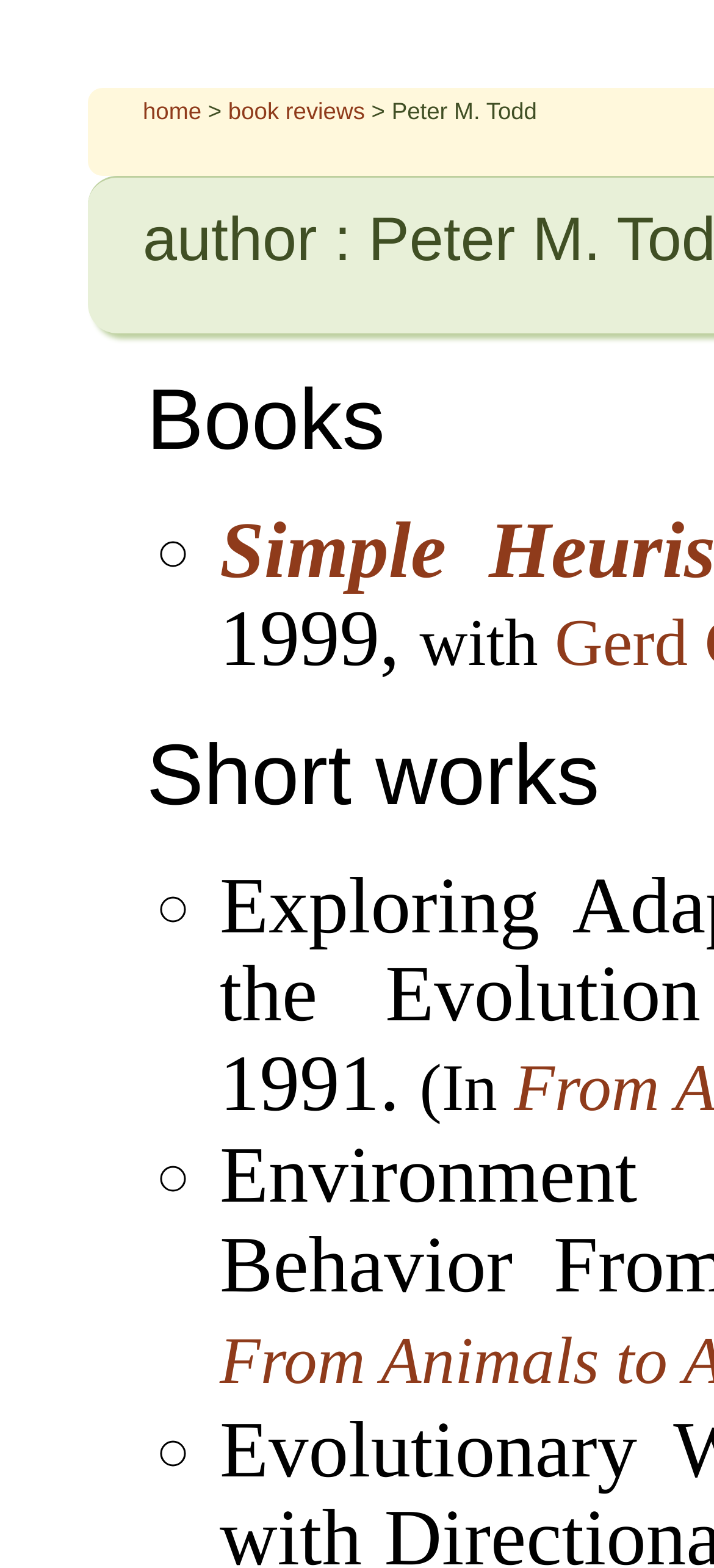Provide the bounding box coordinates of the HTML element this sentence describes: "book reviews". The bounding box coordinates consist of four float numbers between 0 and 1, i.e., [left, top, right, bottom].

[0.32, 0.062, 0.511, 0.079]